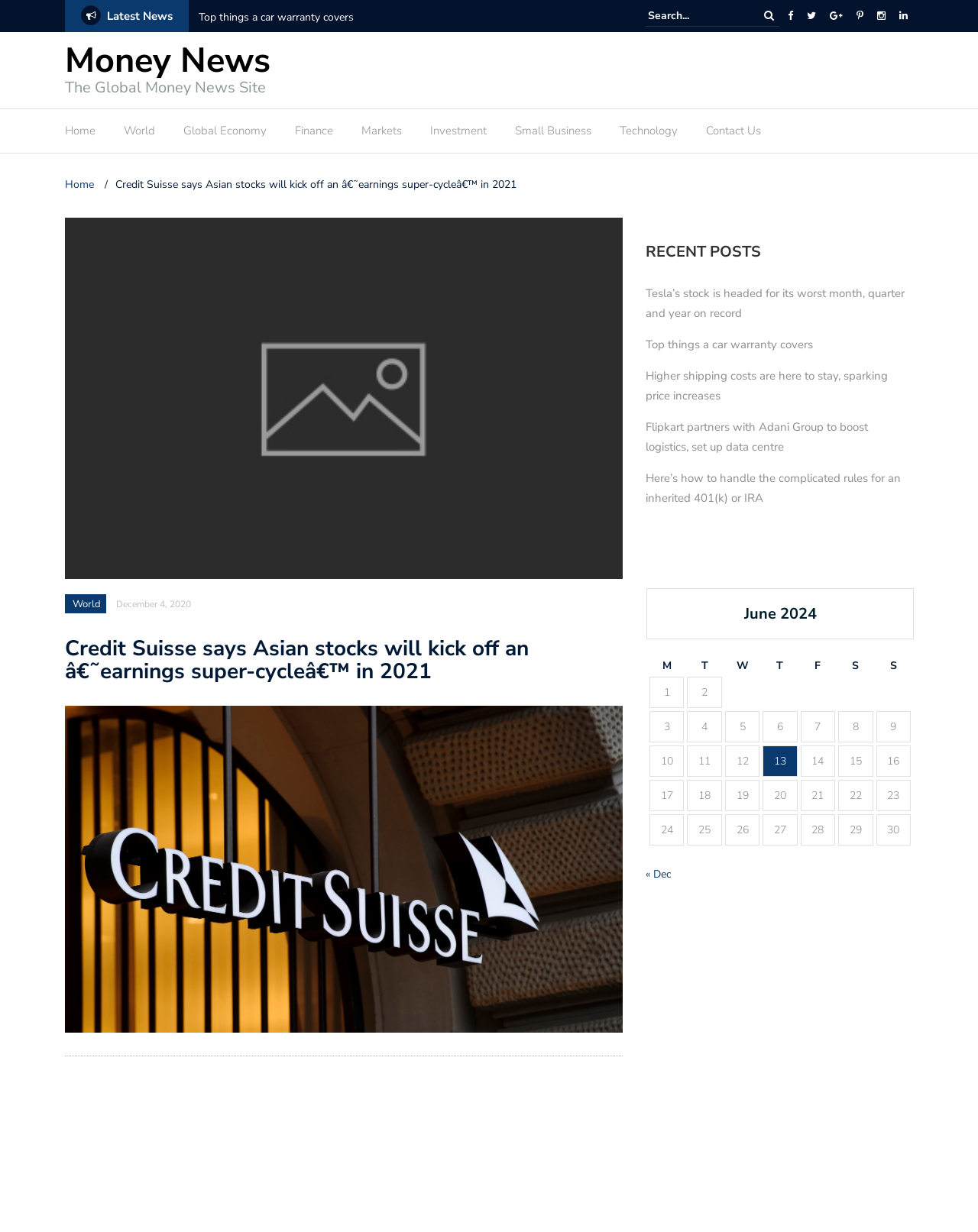Use a single word or phrase to answer the question:
What is the category of news on the top left?

Money News